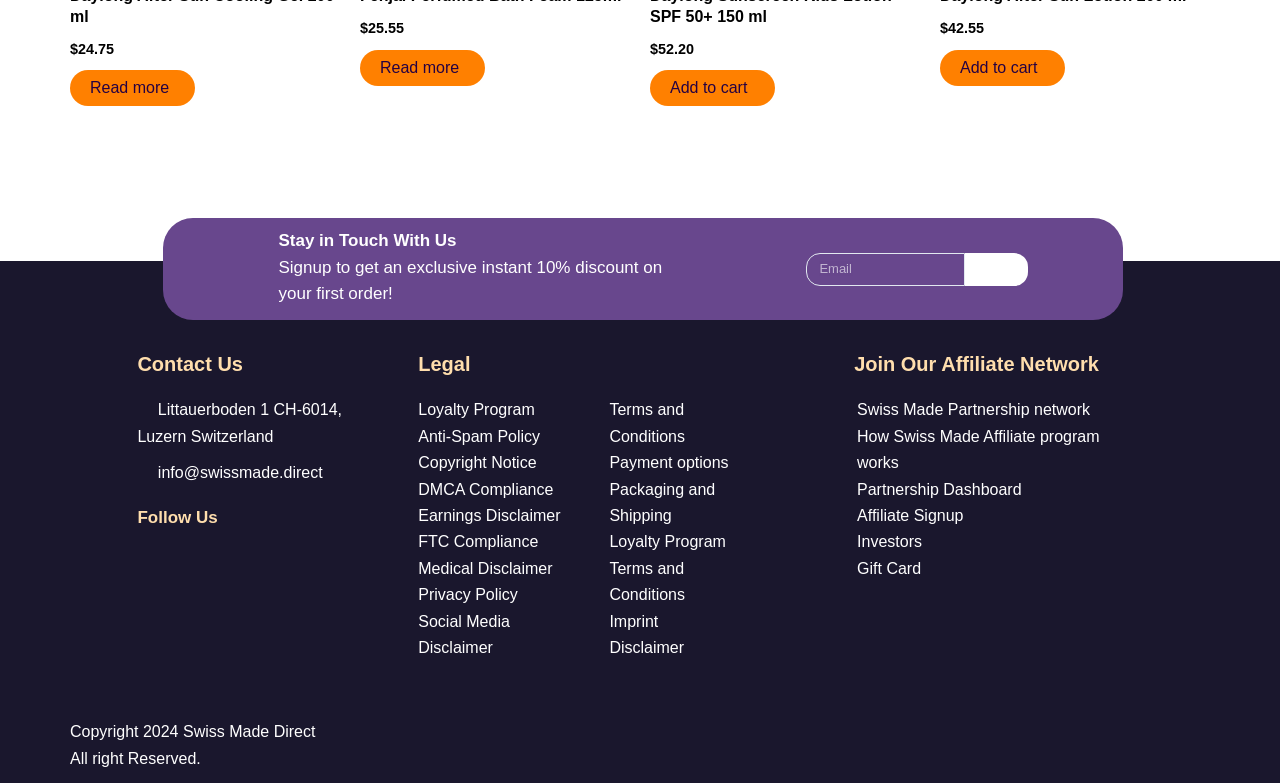Find the bounding box coordinates of the element you need to click on to perform this action: 'Read more about 'Daylong After Sun Cooling Gel 200 ml''. The coordinates should be represented by four float values between 0 and 1, in the format [left, top, right, bottom].

[0.055, 0.09, 0.152, 0.136]